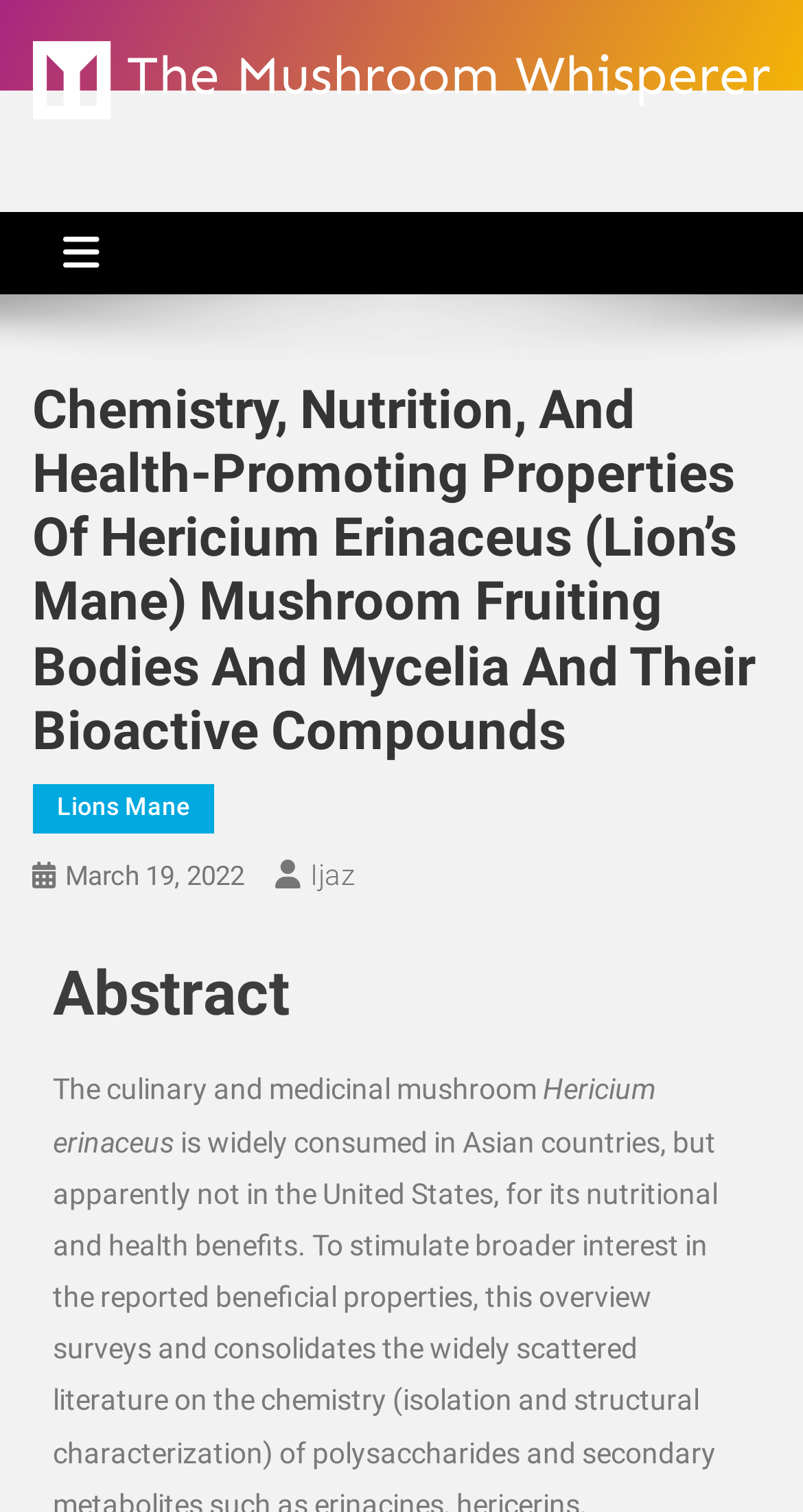Provide a brief response to the question using a single word or phrase: 
What is the name of the mushroom being discussed?

Hericium erinaceus